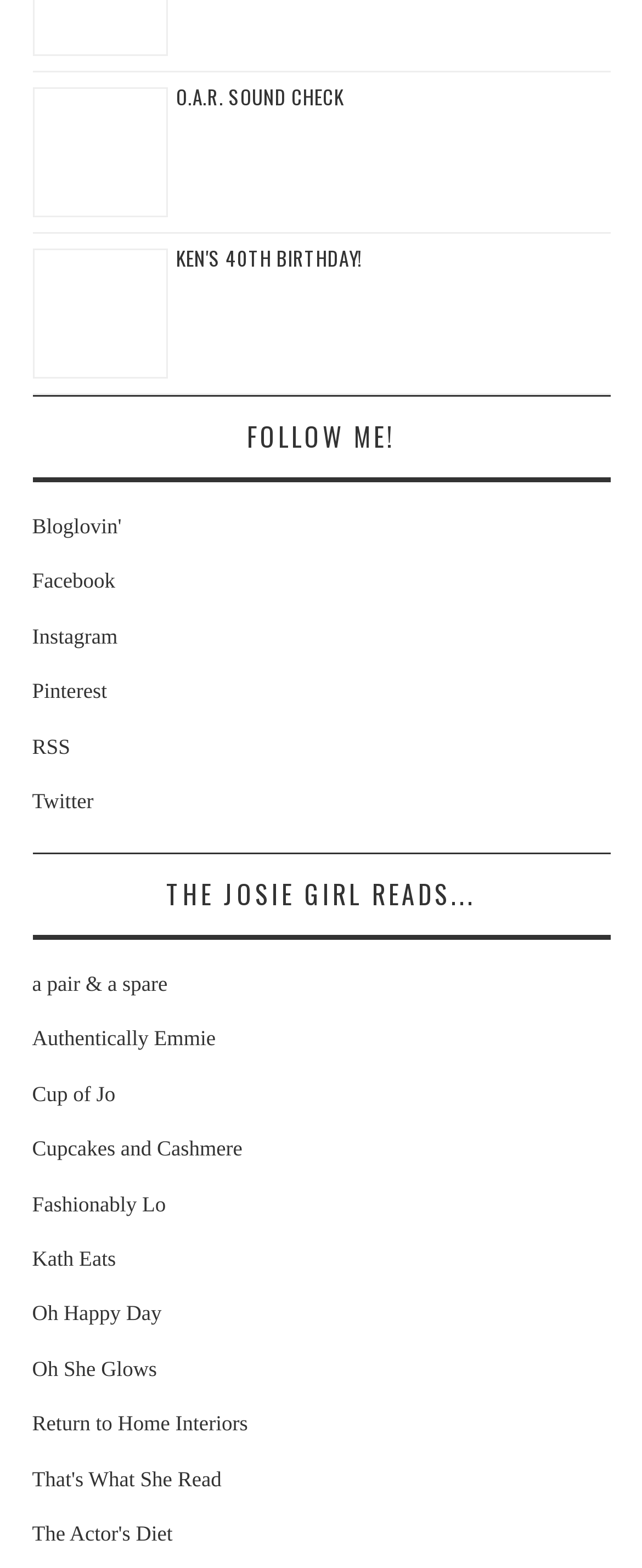Determine the bounding box coordinates for the clickable element to execute this instruction: "Follow on Facebook". Provide the coordinates as four float numbers between 0 and 1, i.e., [left, top, right, bottom].

[0.05, 0.363, 0.18, 0.378]